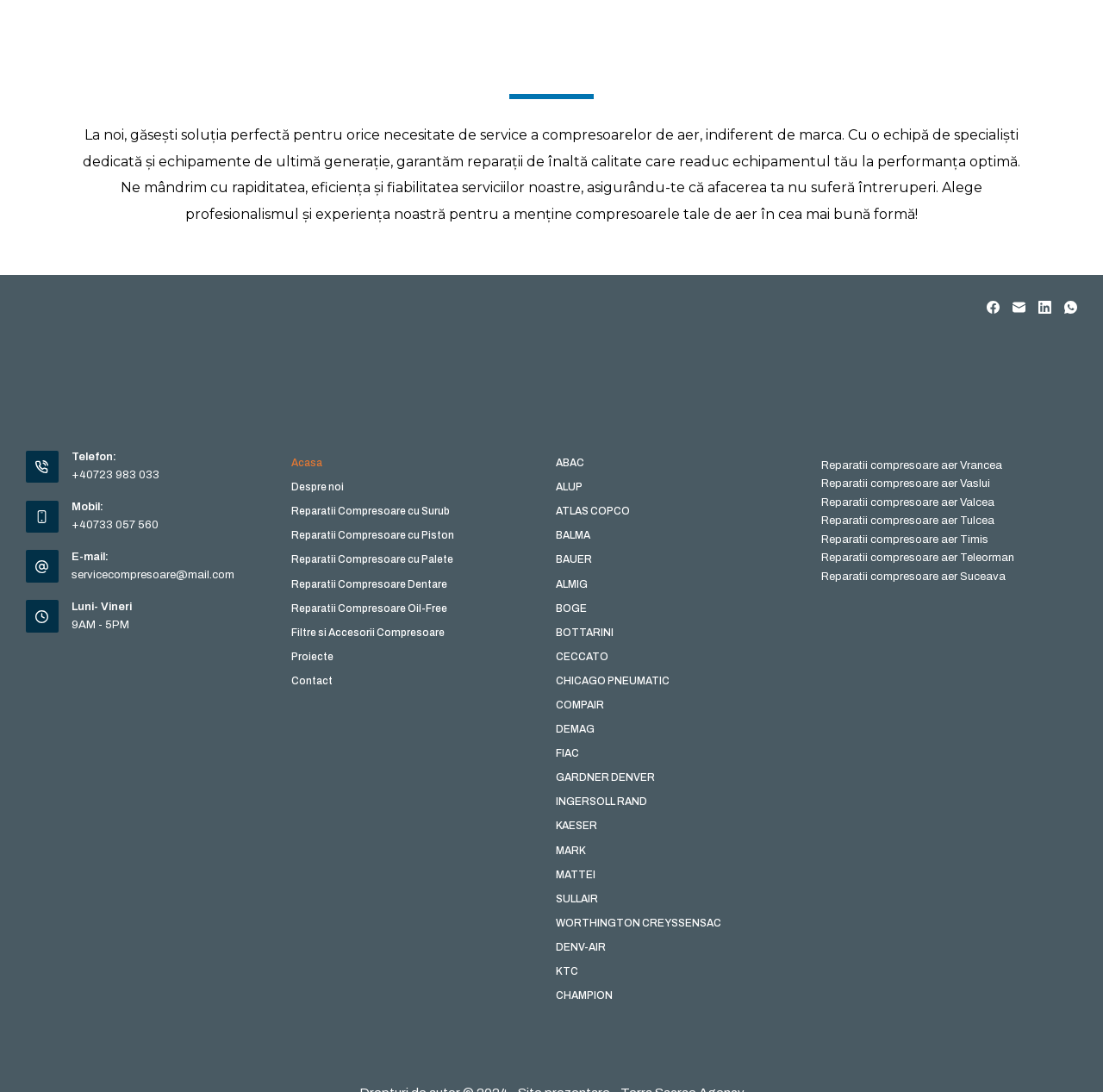Please indicate the bounding box coordinates for the clickable area to complete the following task: "Click on the 'Reparatii compresoare aer Vrancea' link". The coordinates should be specified as four float numbers between 0 and 1, i.e., [left, top, right, bottom].

[0.744, 0.421, 0.908, 0.432]